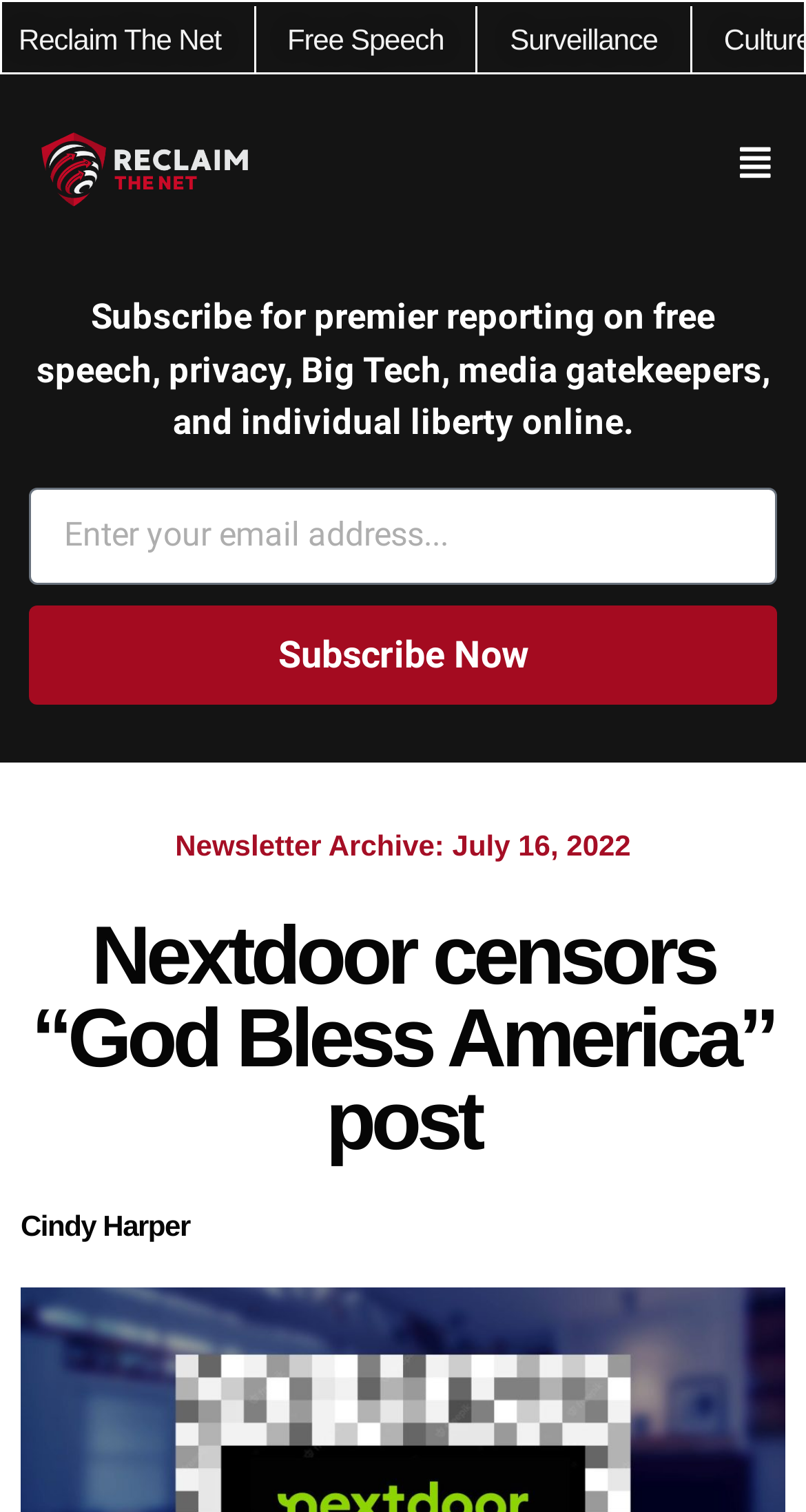How many links are in the top row?
Please provide a detailed and comprehensive answer to the question.

The top row contains three links: 'Reclaim The Net', 'Free Speech', and 'Surveillance', which are positioned horizontally next to each other.